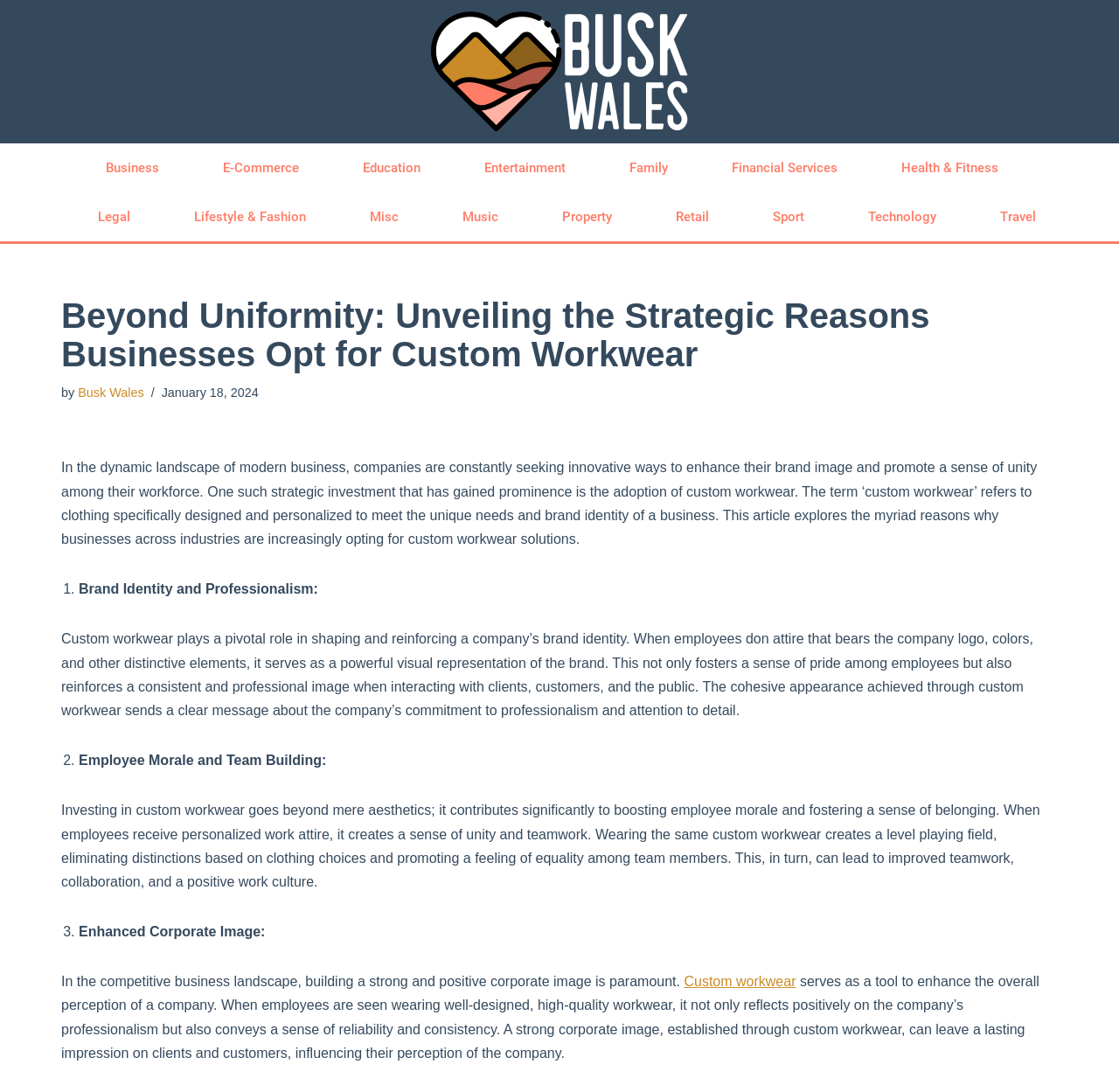What is the benefit of a strong corporate image?
Respond to the question with a well-detailed and thorough answer.

According to the article, a strong corporate image, established through custom workwear, can leave a lasting impression on clients and customers, influencing their perception of the company.